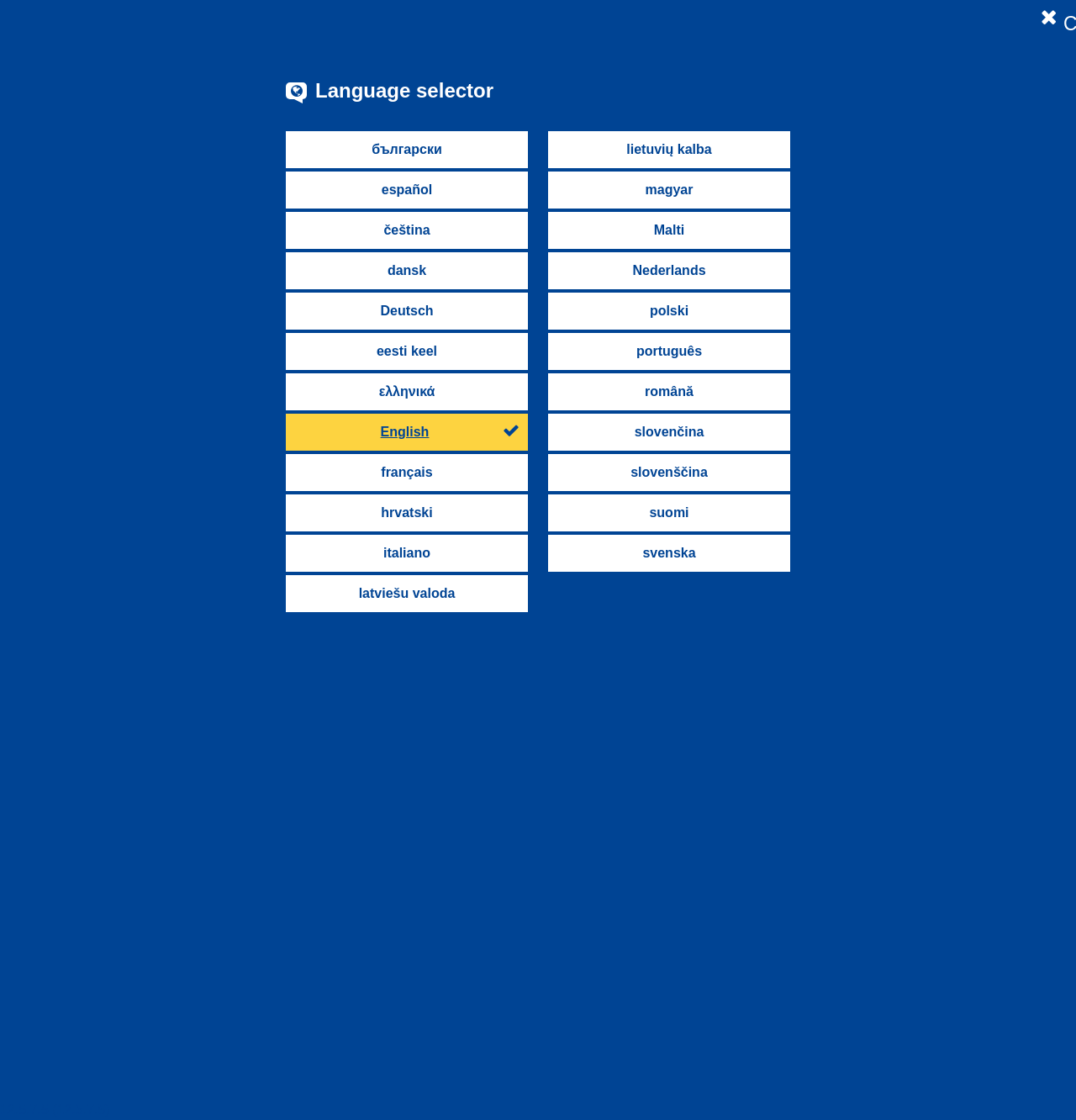Using the webpage screenshot, locate the HTML element that fits the following description and provide its bounding box: "Your rights".

[0.077, 0.17, 0.136, 0.183]